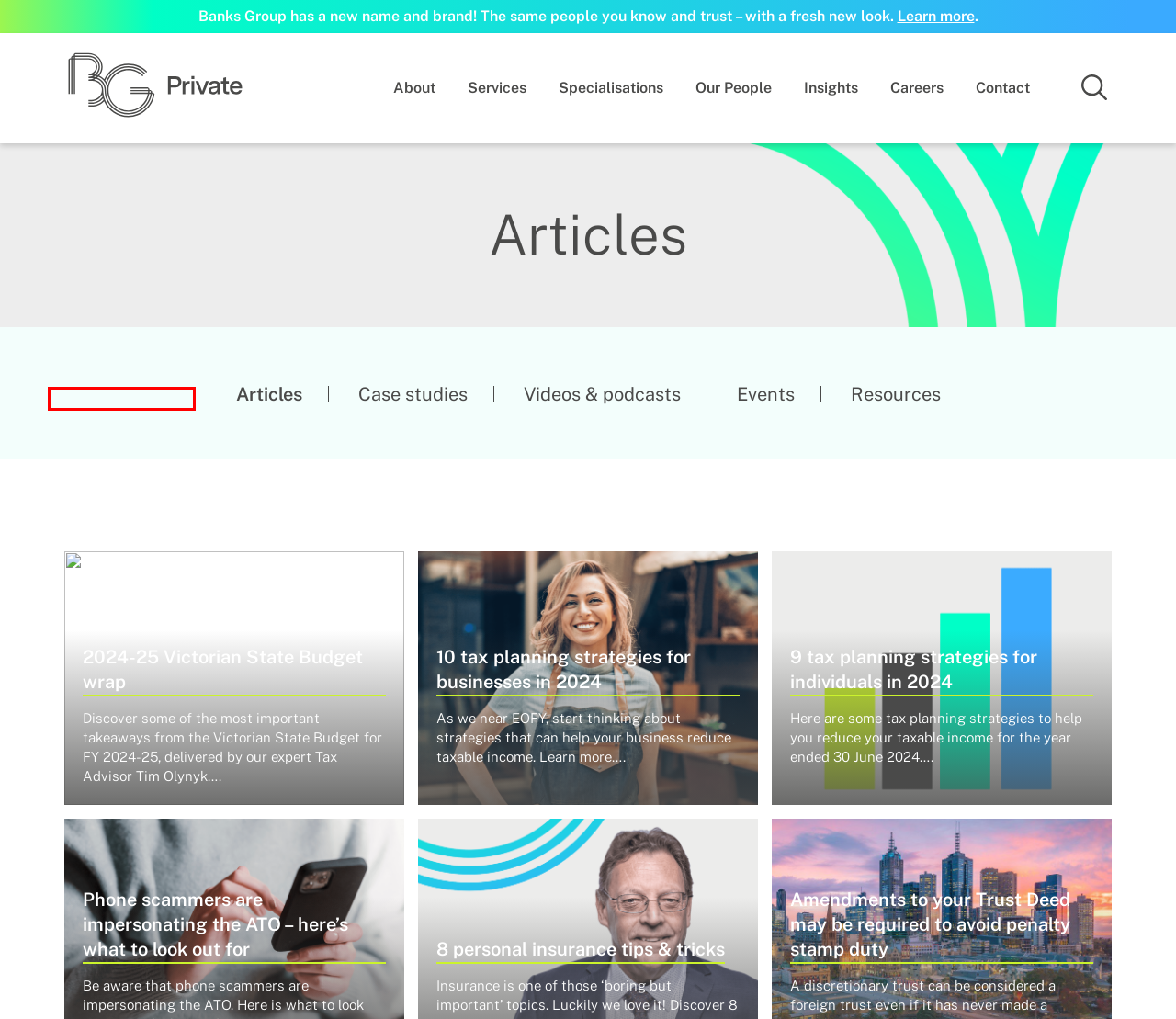Analyze the given webpage screenshot and identify the UI element within the red bounding box. Select the webpage description that best matches what you expect the new webpage to look like after clicking the element. Here are the candidates:
A. Corporate Advisory Firms in Melbourne | BG Private
B. Financial Advisors Melbourne | BG Private
C. Private Equity Consulting & Advisory Services | BG Private
D. 9 tax planning strategies for individuals in 2024 | BG Private
E. Professional Services | BG Private
F. Personal Tax Accountant Melbourne & Sydney | BG Private
G. Tax Advisory for Individuals | BG Private
H. Accounting Services in Melbourne & Sydney | BG Private

F